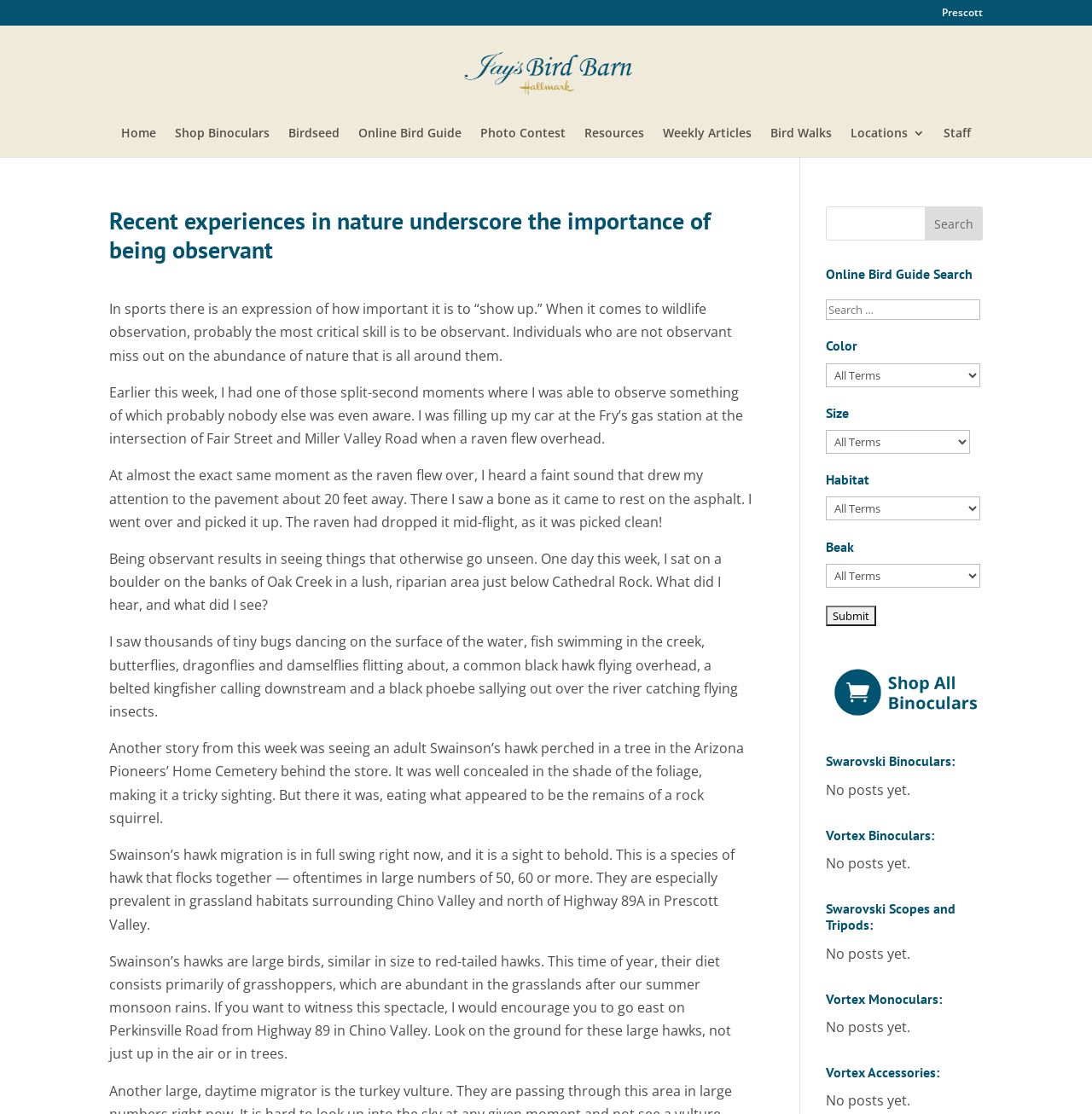Please locate and retrieve the main header text of the webpage.

Recent experiences in nature underscore the importance of being observant